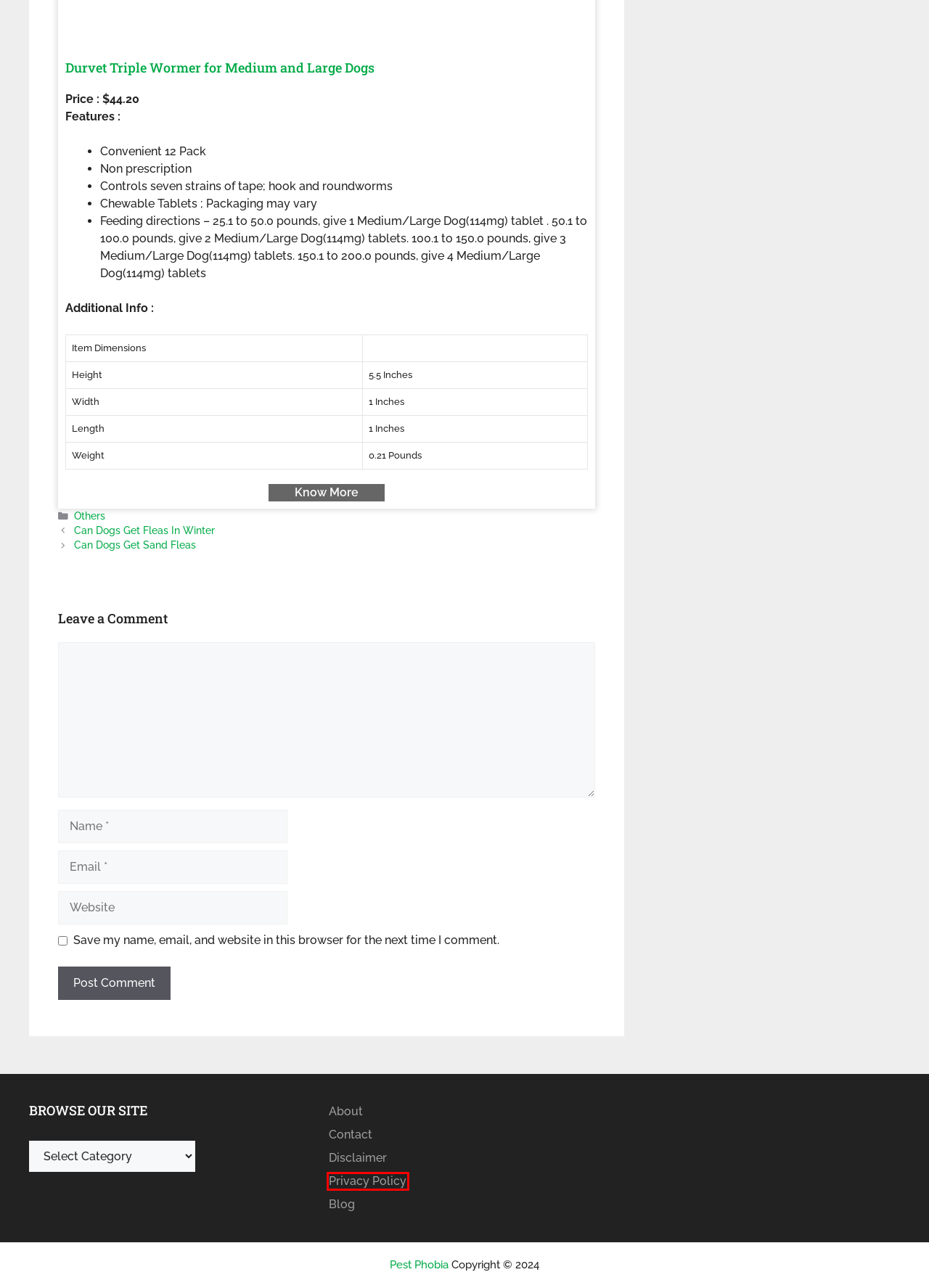Provided is a screenshot of a webpage with a red bounding box around an element. Select the most accurate webpage description for the page that appears after clicking the highlighted element. Here are the candidates:
A. Can Dogs Get Sand Fleas - PestPhobia
B. About - PestPhobia
C. Privacy Policy - PestPhobia
D. Contact - PestPhobia
E. Disclaimer - PestPhobia
F. Shop - PestPhobia
G. Can Dogs Get Fleas In Winter - PestPhobia
H. Blog - PestPhobia

C